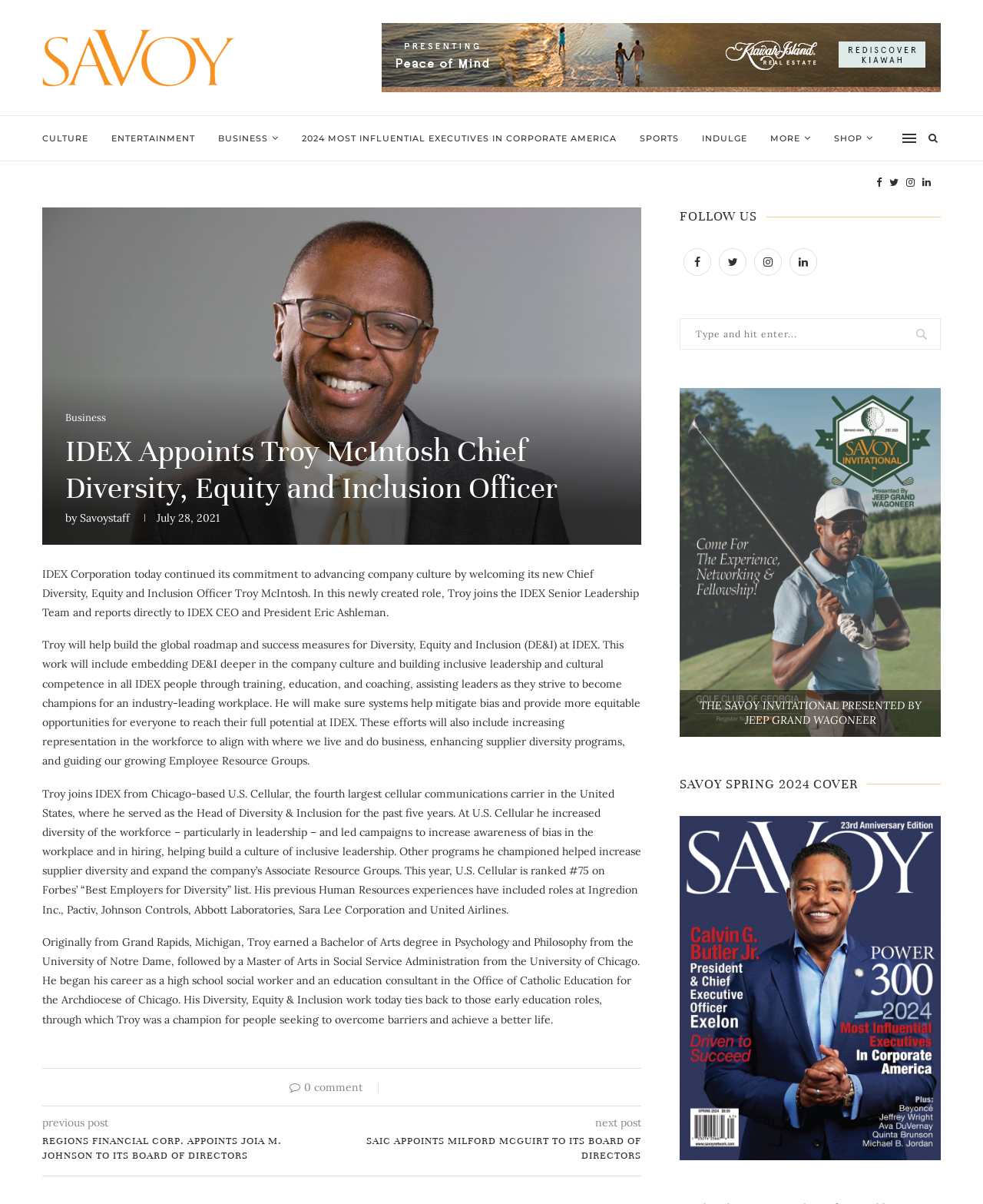Provide a short answer using a single word or phrase for the following question: 
What is the name of the new Chief Diversity, Equity and Inclusion Officer?

Troy McIntosh